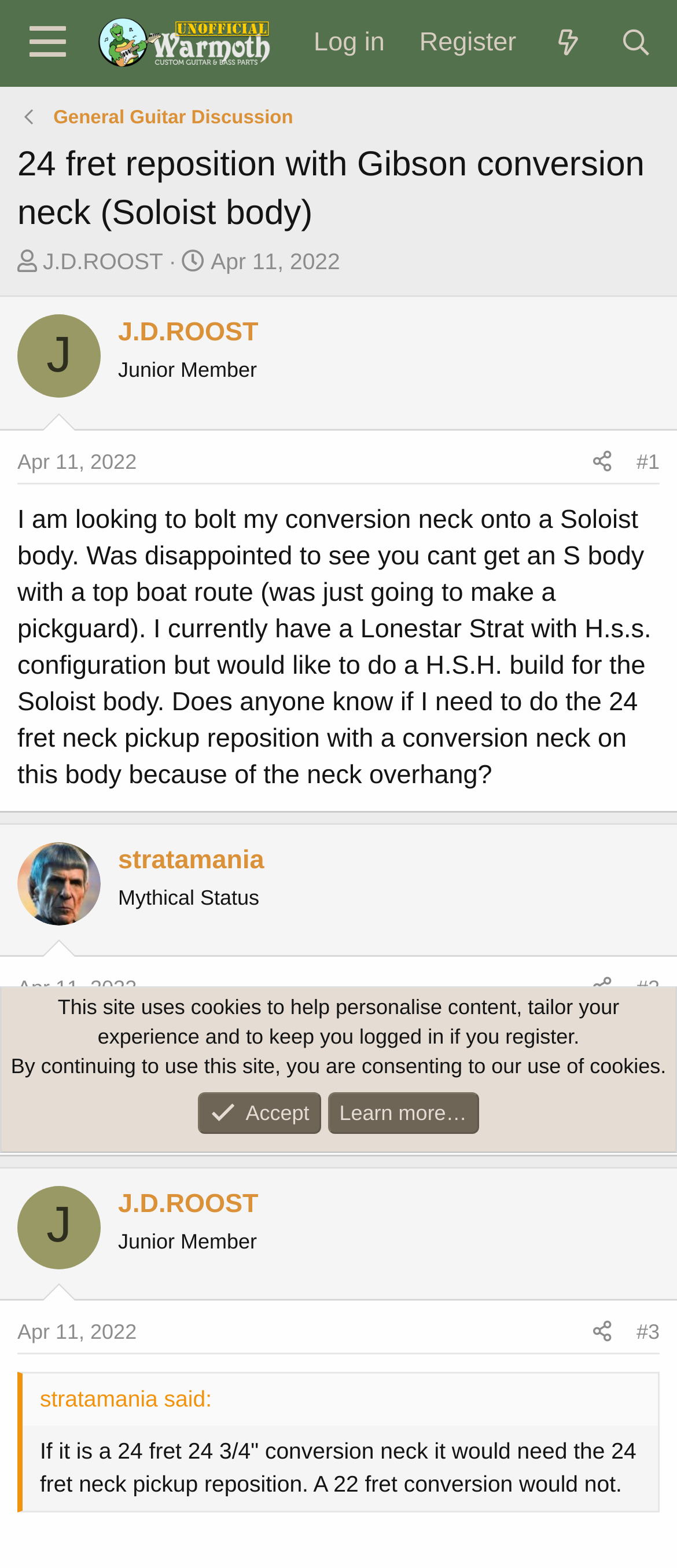What is the response of stratamania?
Look at the image and answer the question using a single word or phrase.

If it is a 24 fret 24 3/4" conversion neck it would need the 24 fret neck pickup reposition.